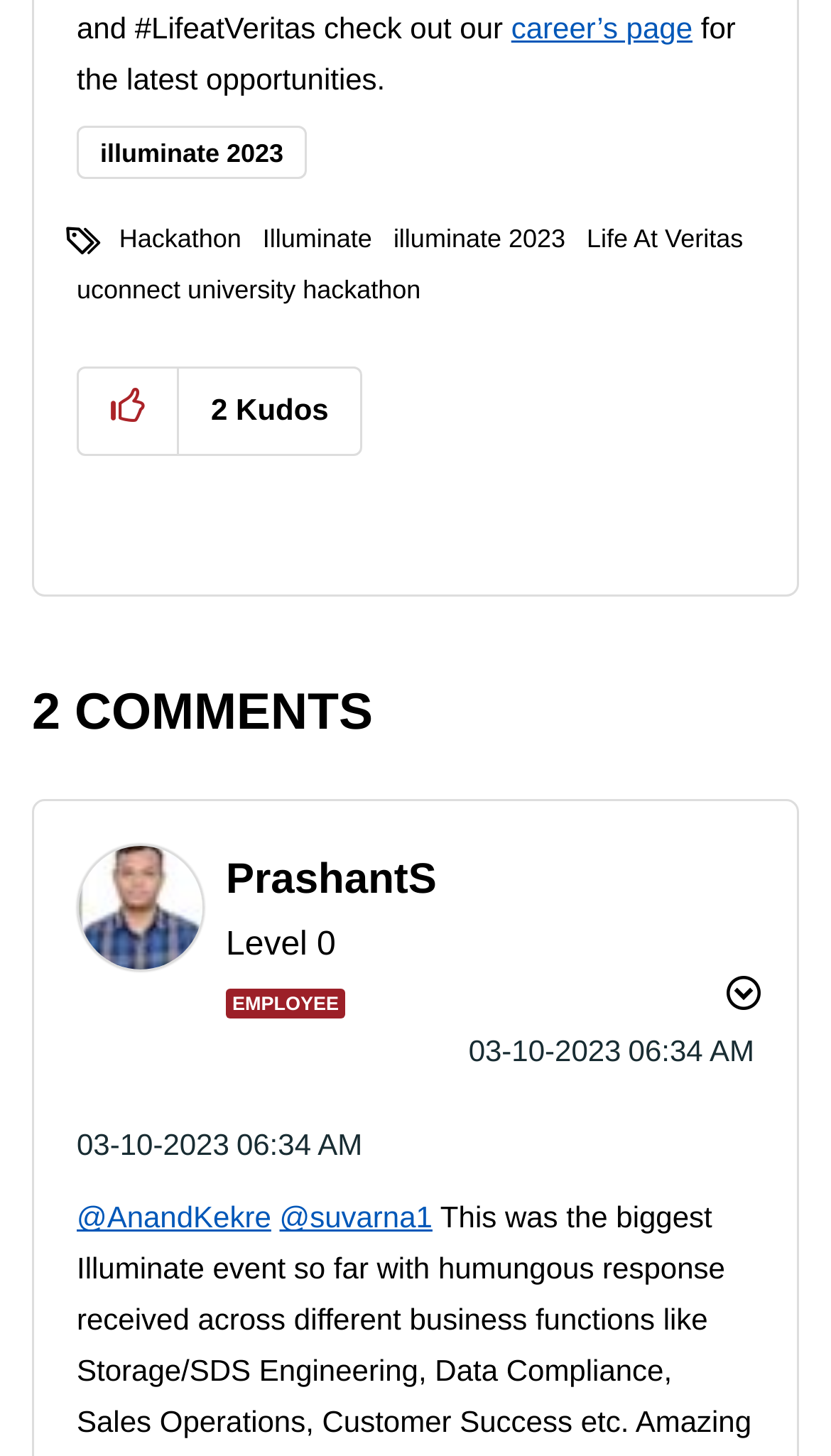Provide the bounding box coordinates of the HTML element this sentence describes: "uconnect university hackathon". The bounding box coordinates consist of four float numbers between 0 and 1, i.e., [left, top, right, bottom].

[0.092, 0.189, 0.506, 0.21]